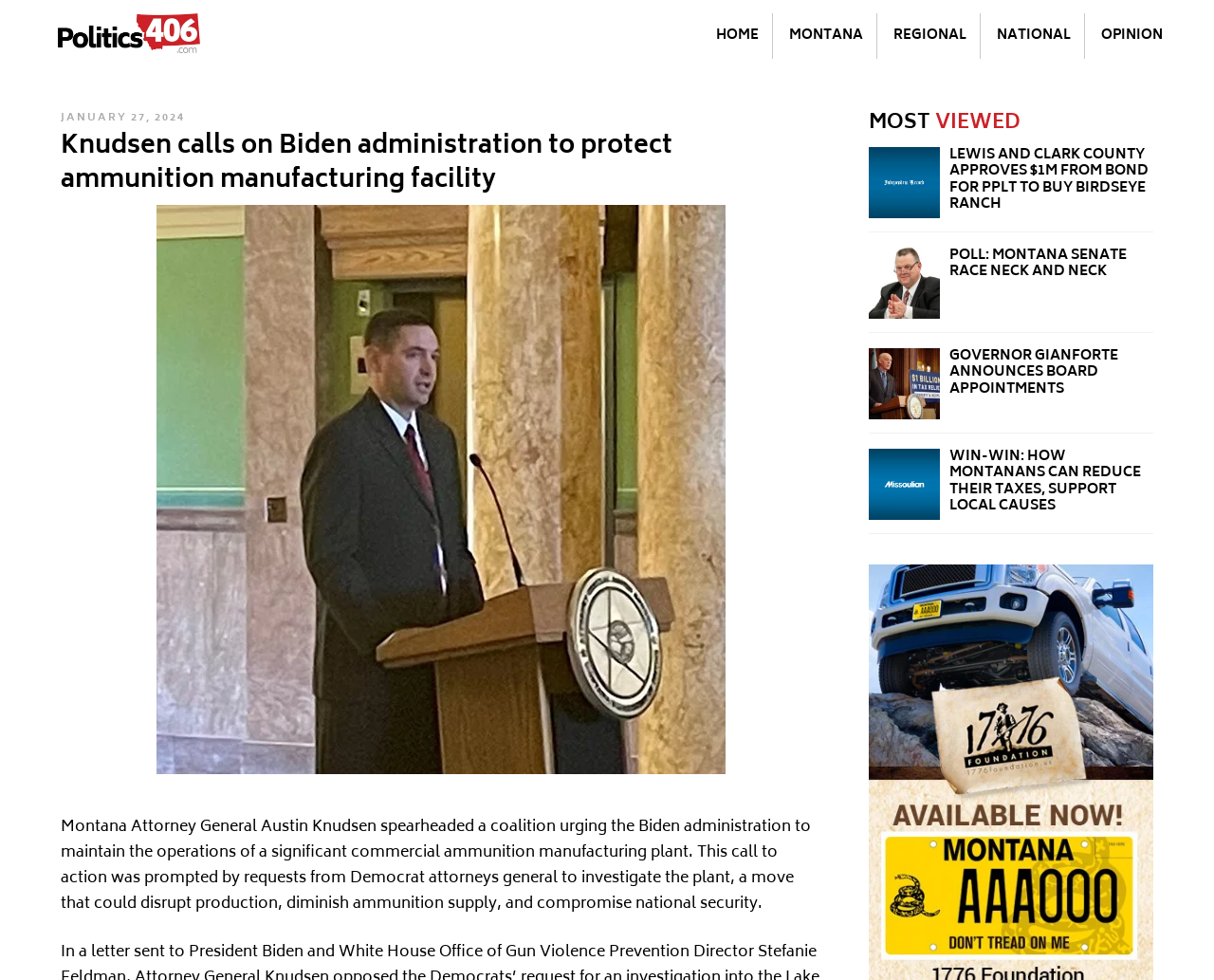Identify the bounding box coordinates of the specific part of the webpage to click to complete this instruction: "view most viewed articles".

[0.716, 0.112, 0.95, 0.14]